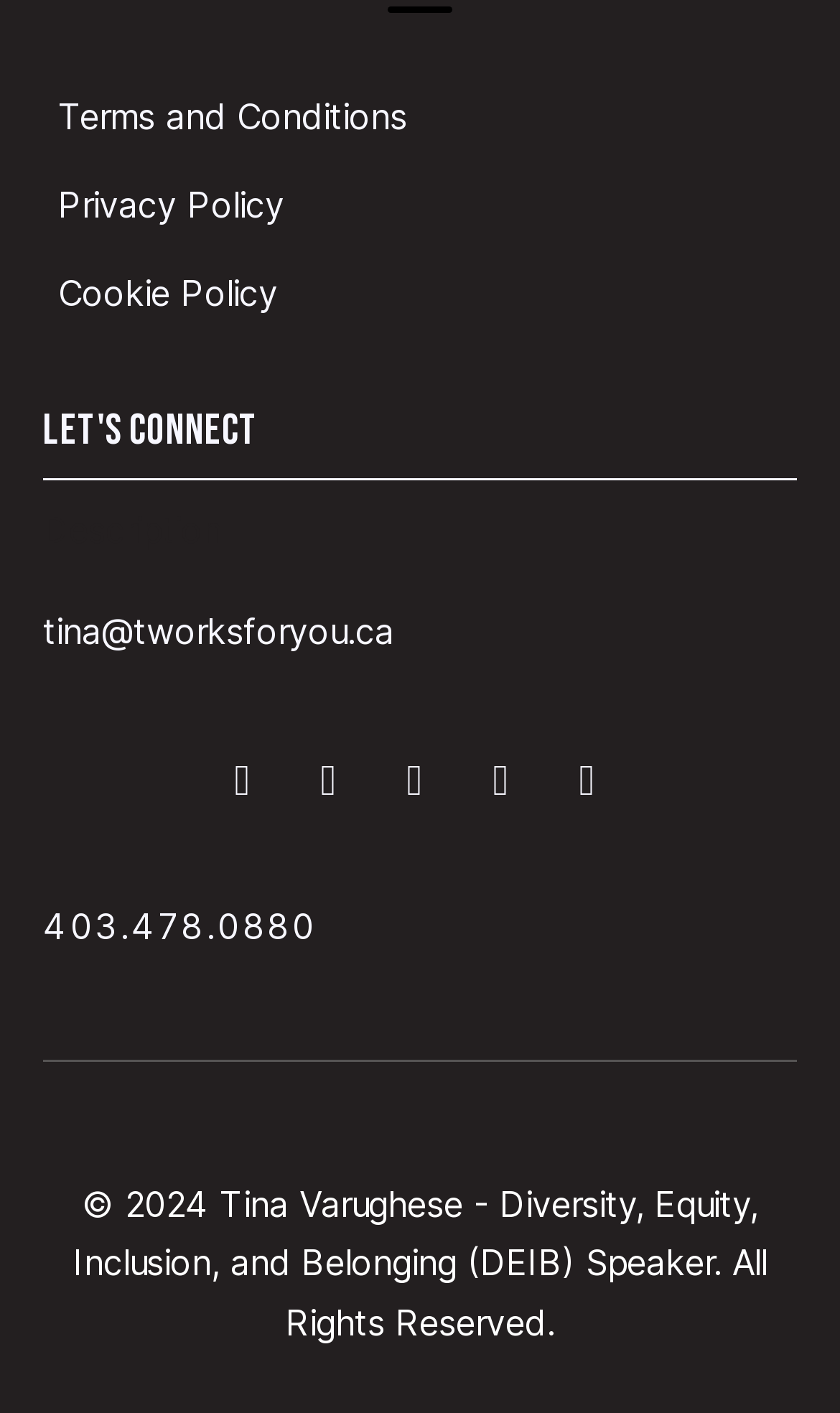Identify the bounding box coordinates of the section to be clicked to complete the task described by the following instruction: "visit GEN4D website". The coordinates should be four float numbers between 0 and 1, formatted as [left, top, right, bottom].

None